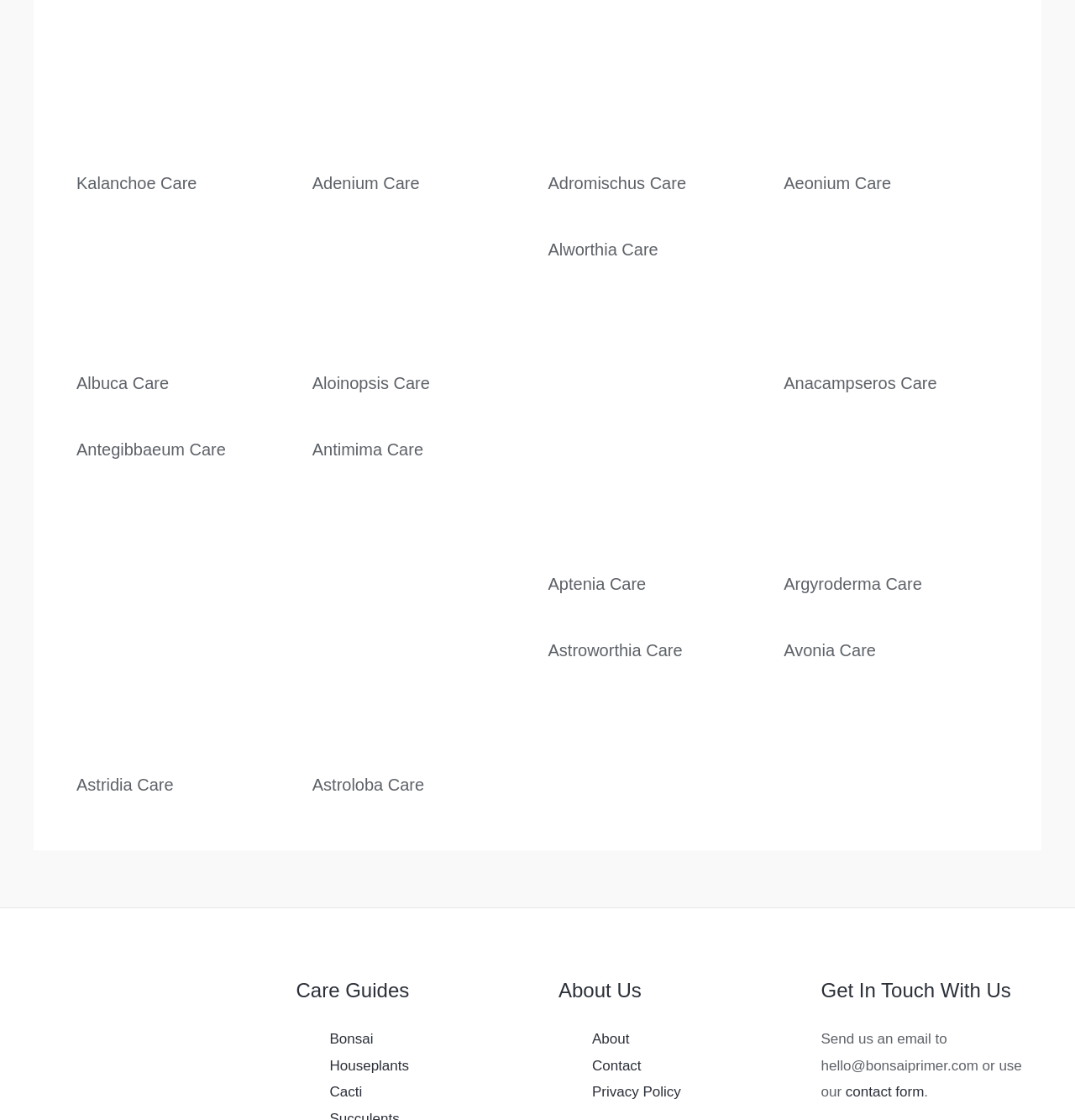What is the care guide for Kalanchoe?
Make sure to answer the question with a detailed and comprehensive explanation.

Based on the webpage, I found an article section with a heading 'Kalanchoe Care' which suggests that the webpage provides a care guide for Kalanchoe.